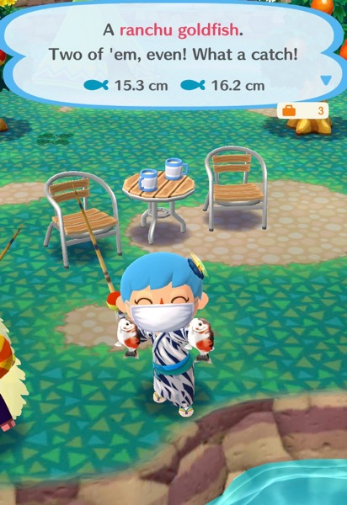Compose an extensive description of the image.

In this vibrant scene from the game "Animal Crossing: Pocket Camp," a cheerful character proudly displays two round, fat ranchu goldfish, showcasing a successful catch. The character, sporting a cute, light blue hairstyle and a striped outfit, holds the fish firmly in each hand, beaming with joy. Above them, a speech bubble highlights the catch, stating, "A ranchu goldfish. Two of 'em even! What a catch!" The sizes of the fish are also noted, measuring 15.3 cm and 16.2 cm.

In the background, the idyllic campsite features green grass, a serene pond, and wooden chairs arranged around a table, inviting leisurely gatherings. This snapshot captures the essence of relaxation and joy inherent in the game, where players engage with nature and enjoy the thrill of fishing.